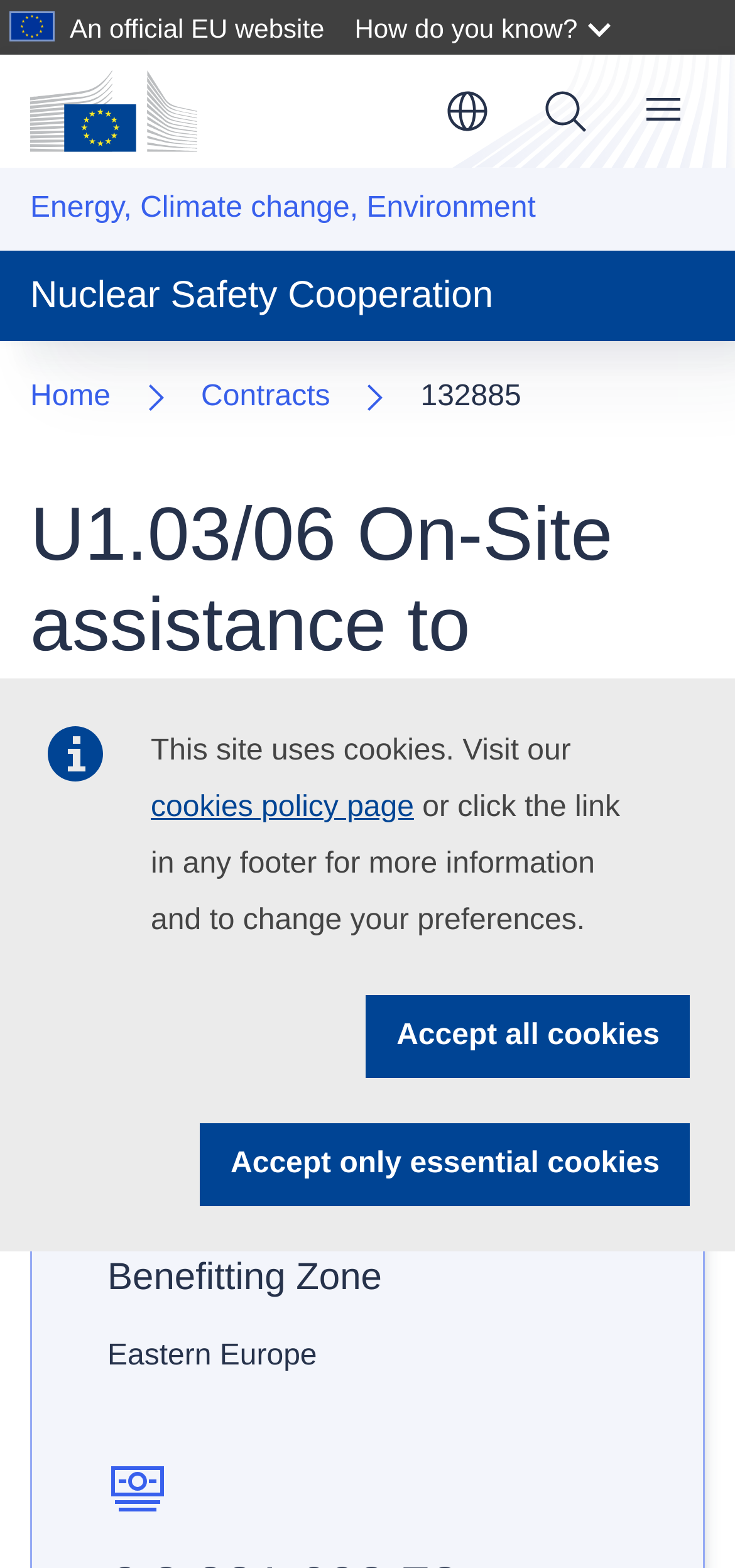Given the element description "Menu", identify the bounding box of the corresponding UI element.

[0.846, 0.045, 0.959, 0.097]